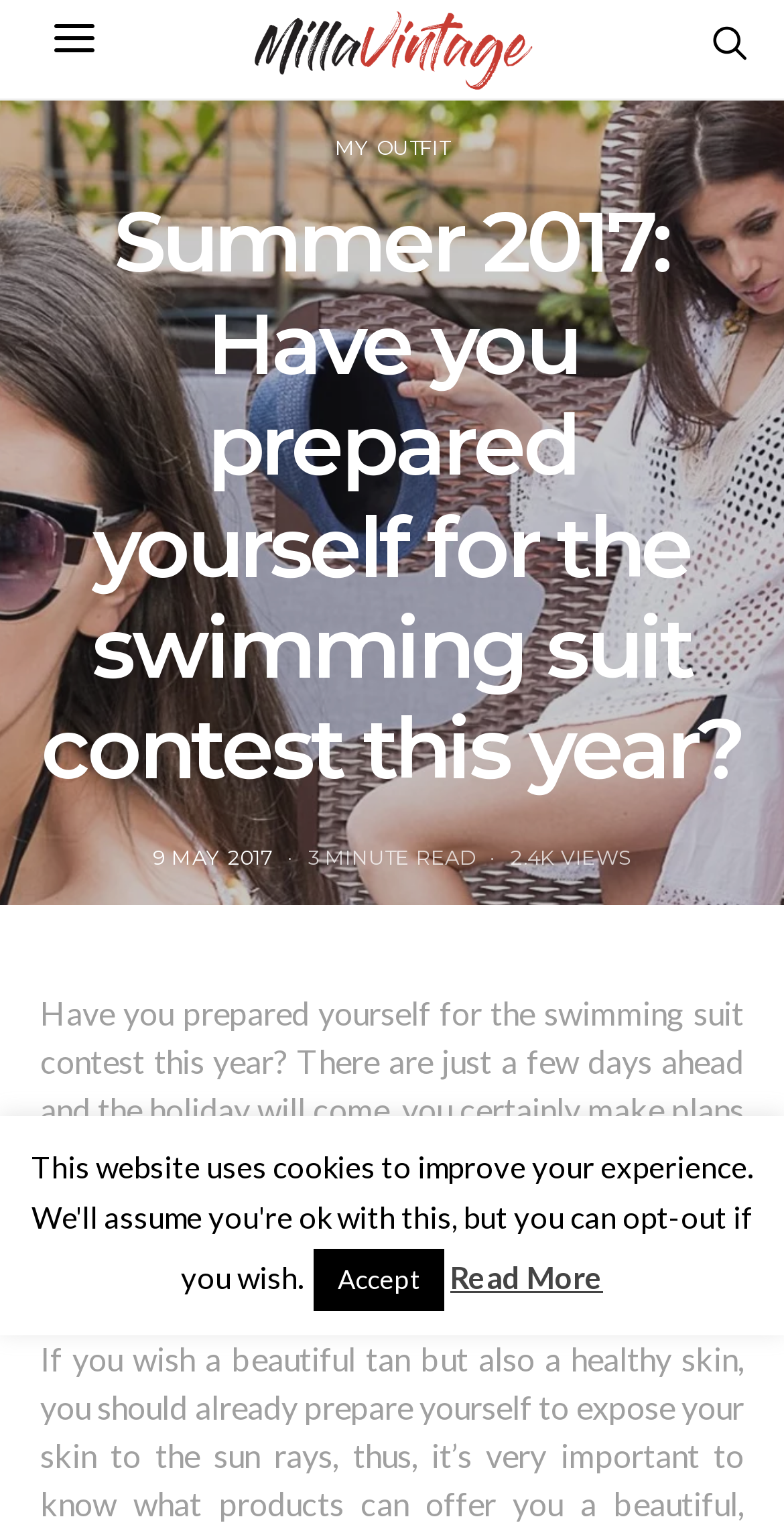Identify and provide the text content of the webpage's primary headline.

Summer 2017: Have you prepared yourself for the swimming suit contest this year?